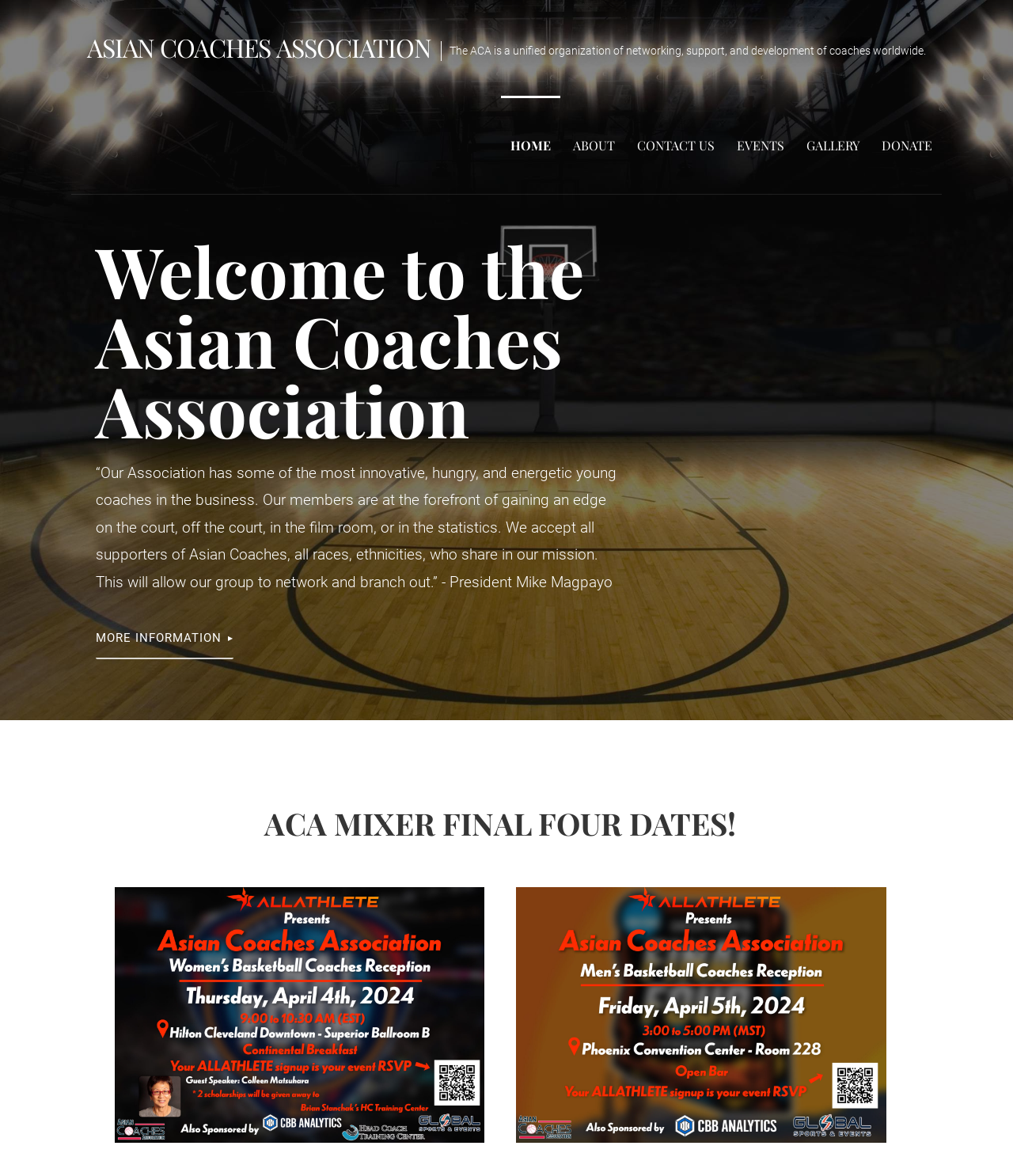Locate and provide the bounding box coordinates for the HTML element that matches this description: "Asian Coaches Association".

[0.086, 0.026, 0.426, 0.055]